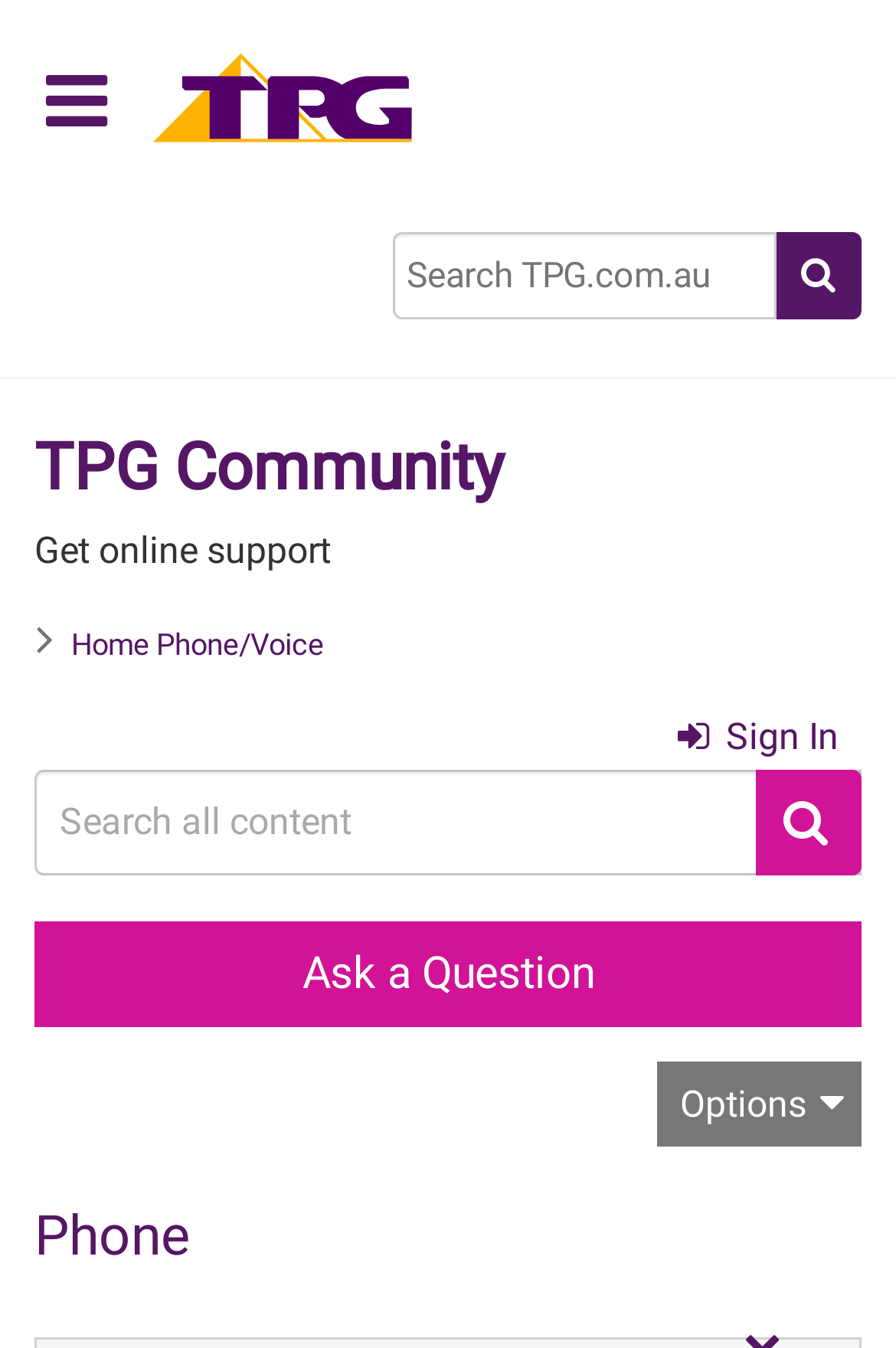Reply to the question below using a single word or brief phrase:
Is the generic element at the bottom of the webpage enabled?

No